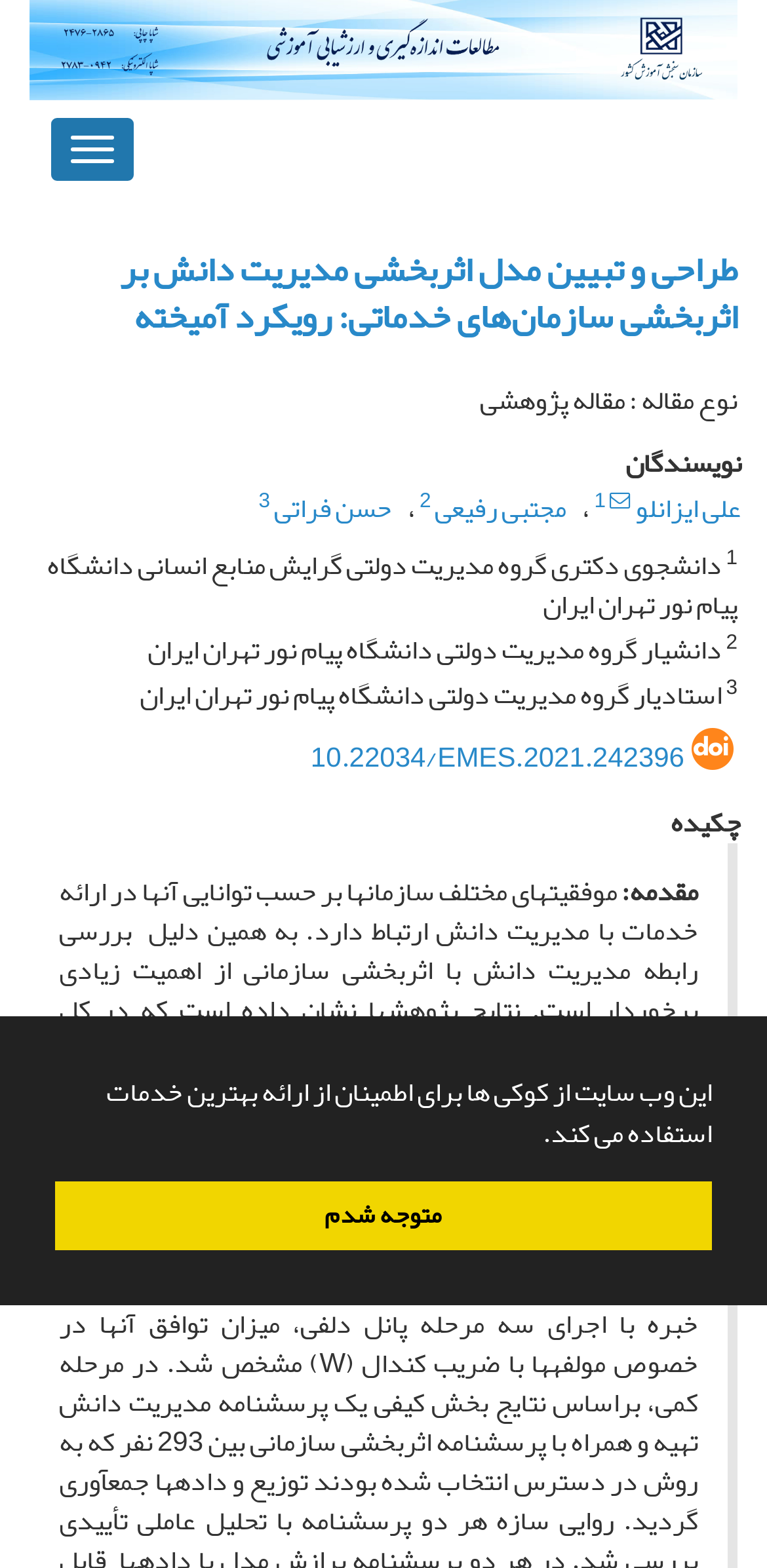What is the purpose of this webpage?
Please provide a detailed answer to the question.

Based on the content of the webpage, it appears to be a research article presenting a study on the effectiveness of knowledge management on organizational performance. The webpage includes sections such as introduction, methodology, and results, which are typical components of a research article.